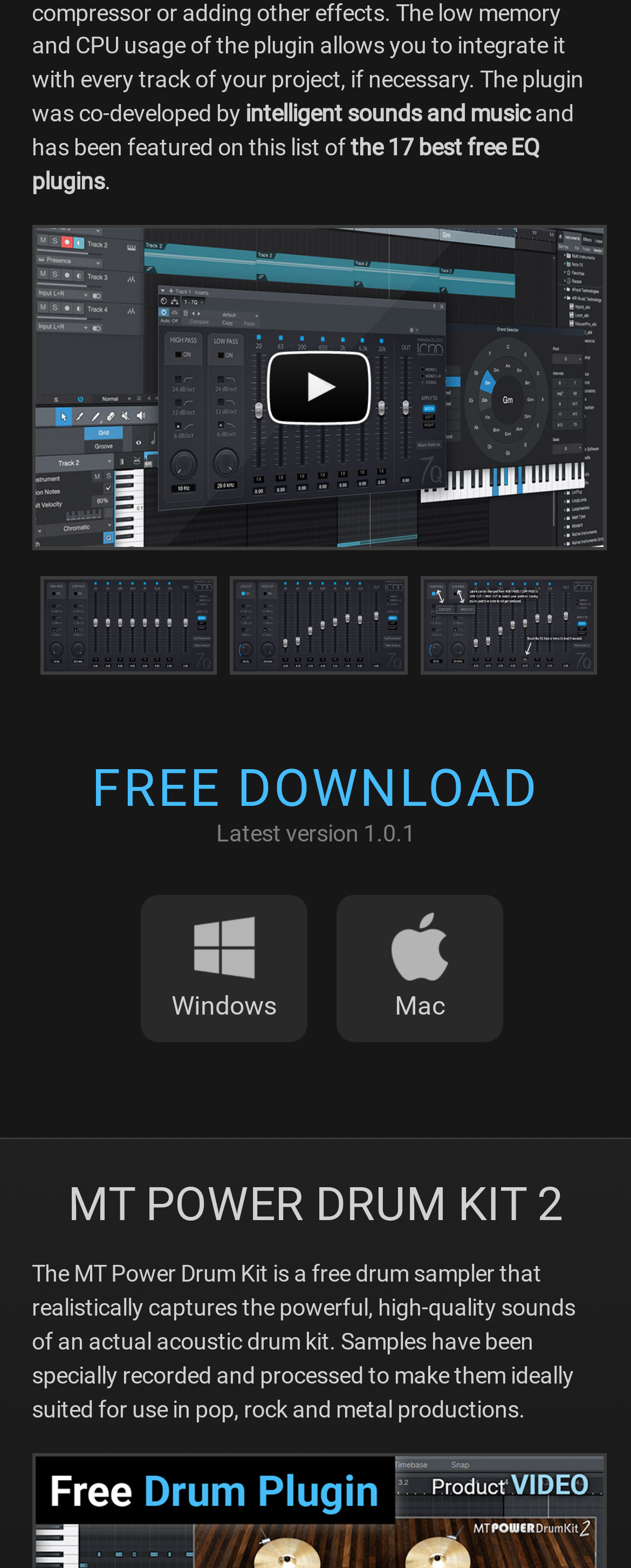Identify the bounding box for the element characterized by the following description: "intelligent sounds and music".

[0.388, 0.064, 0.84, 0.082]